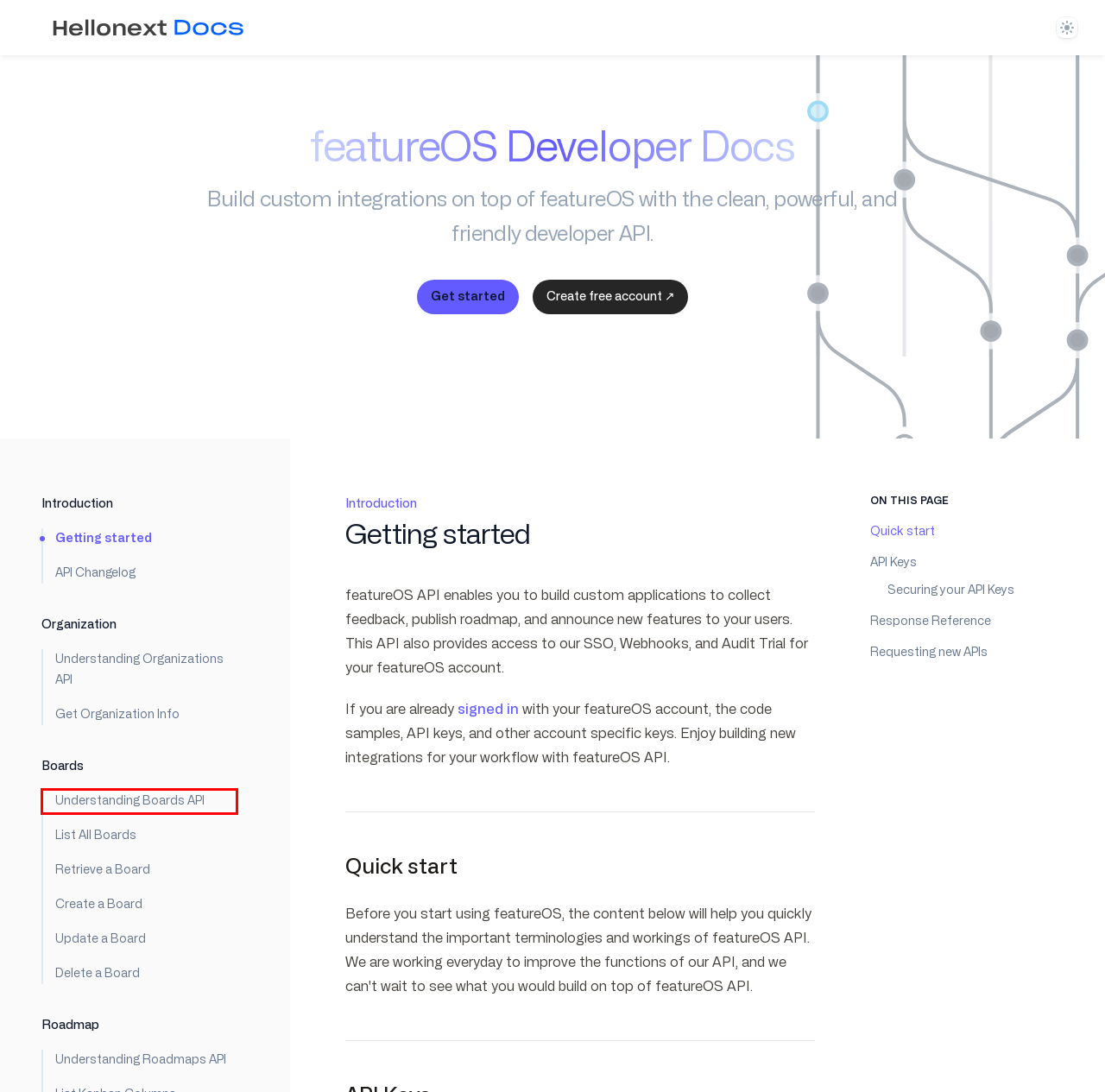Observe the screenshot of a webpage with a red bounding box highlighting an element. Choose the webpage description that accurately reflects the new page after the element within the bounding box is clicked. Here are the candidates:
A. featureOS Roadmap API
B. Sign in | featureOS
C. featureOS: Customer Feedback Management Tools and Software | featureOS
D. featureOS All Boards Developer API
E. featureOS Organizations API
F. featureOS Boards Developer API
G. featureOS list all team members API
H. undefined - Docs

F